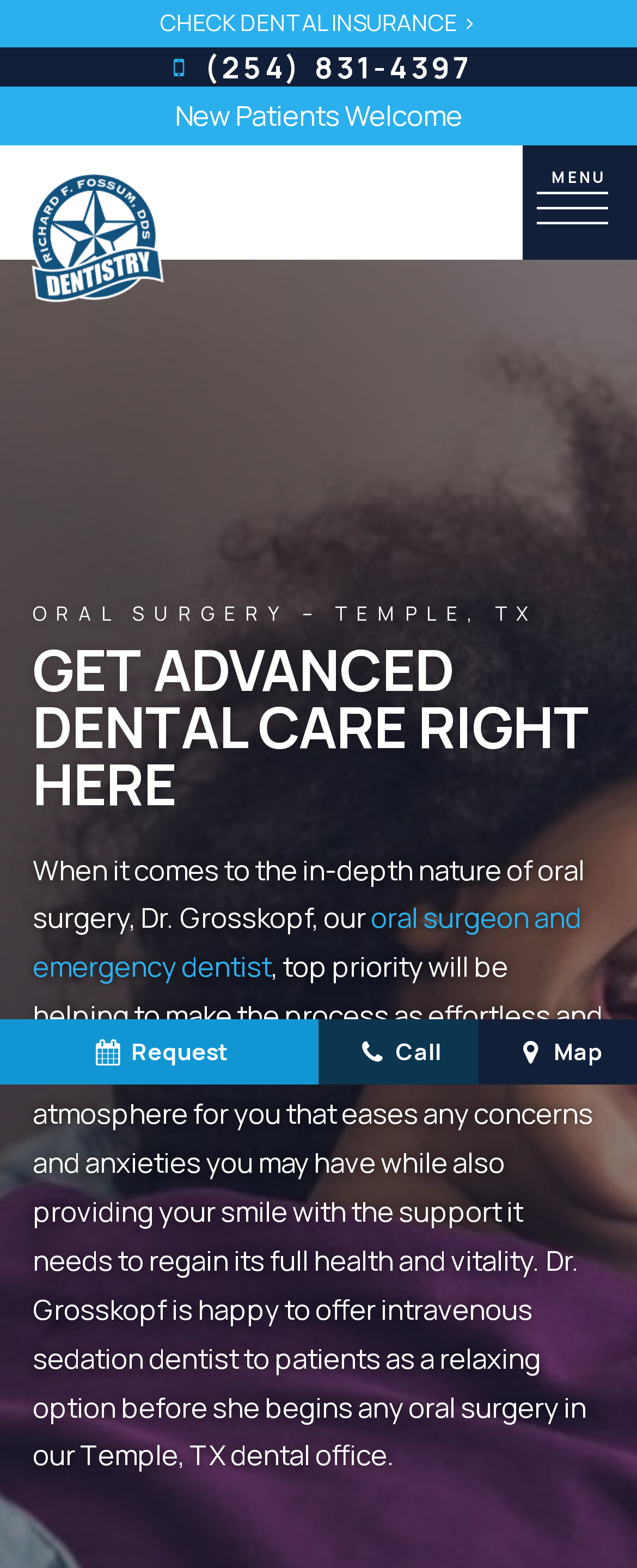Find the bounding box coordinates of the element to click in order to complete this instruction: "Learn more about SOLAS". The bounding box coordinates must be four float numbers between 0 and 1, denoted as [left, top, right, bottom].

None